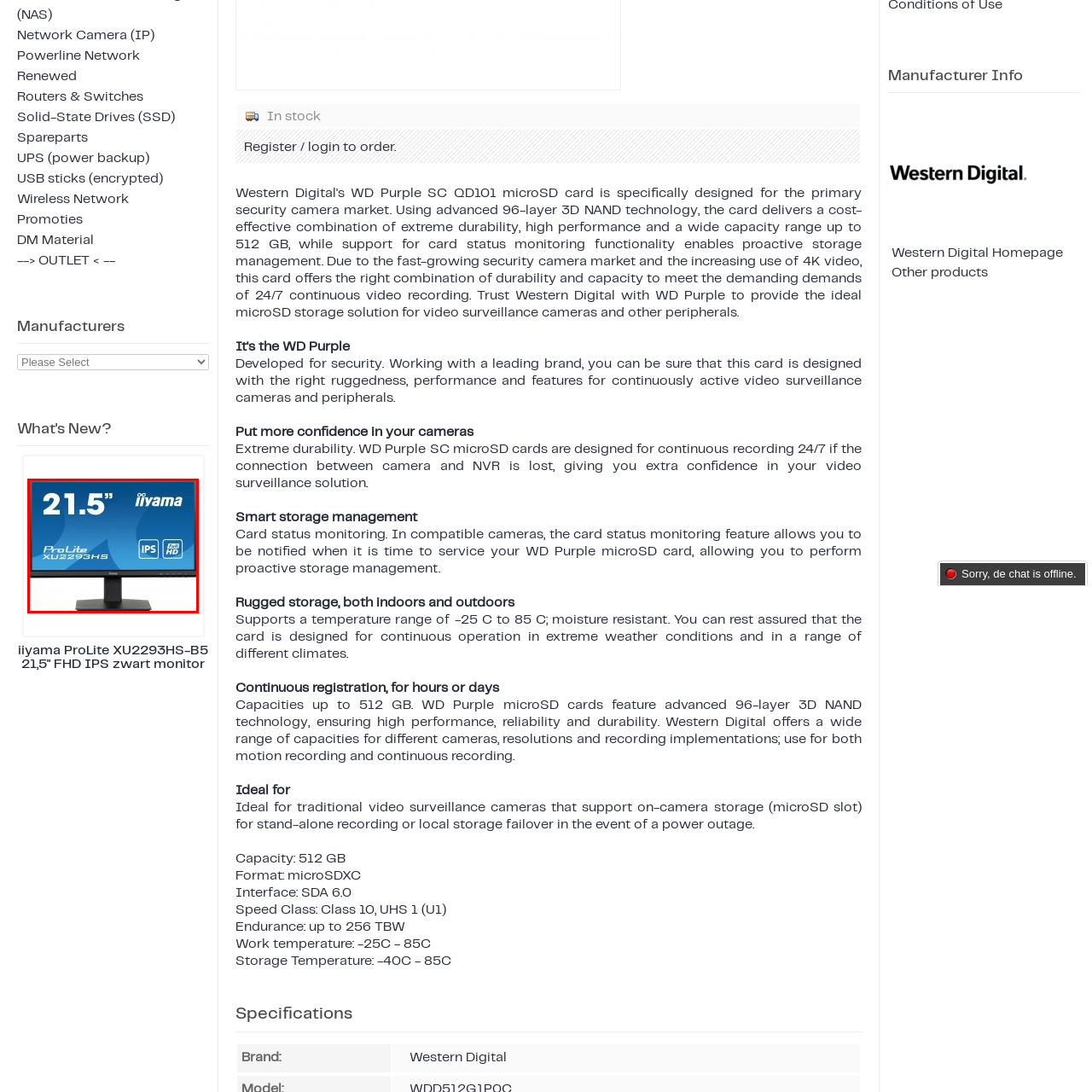What is the resolution of the monitor?
Review the image highlighted by the red bounding box and respond with a brief answer in one word or phrase.

Full HD